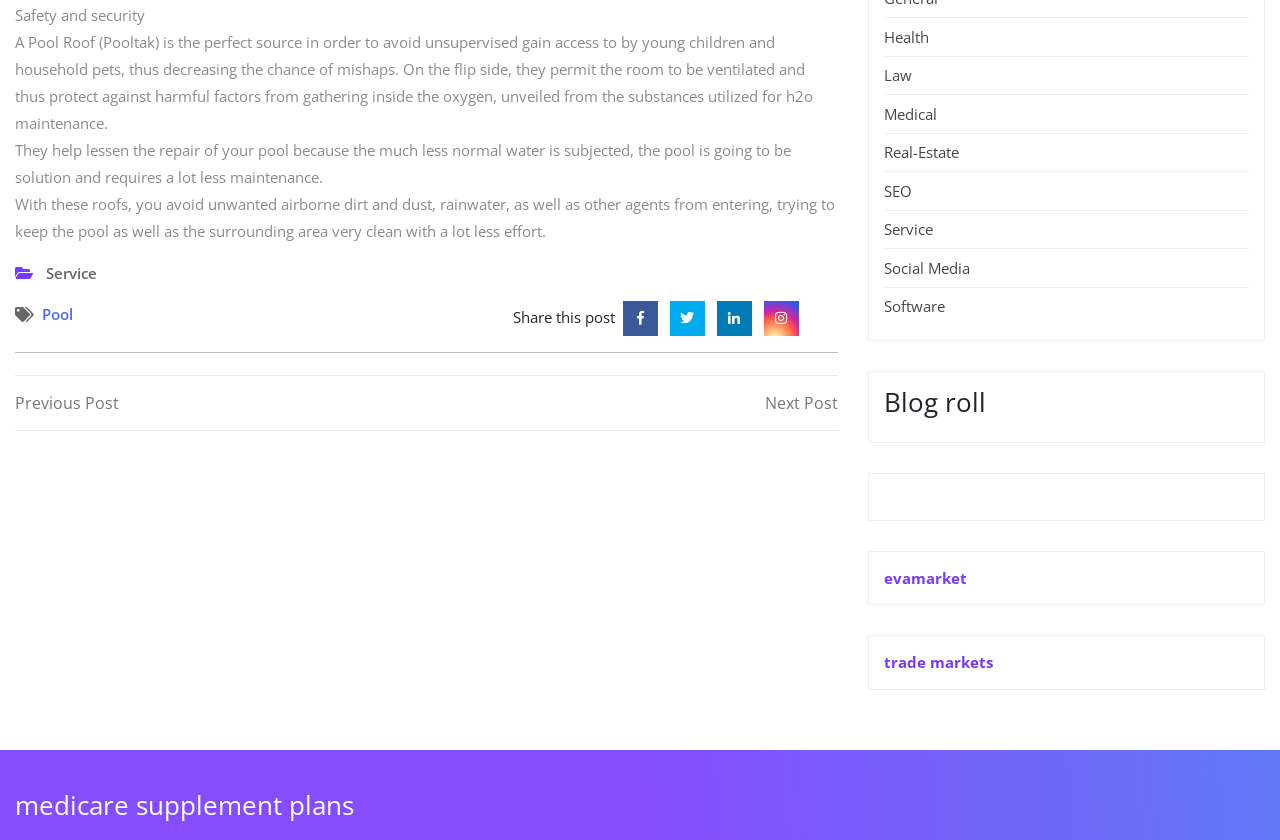From the given element description: "Social Media", find the bounding box for the UI element. Provide the coordinates as four float numbers between 0 and 1, in the order [left, top, right, bottom].

[0.691, 0.307, 0.758, 0.331]